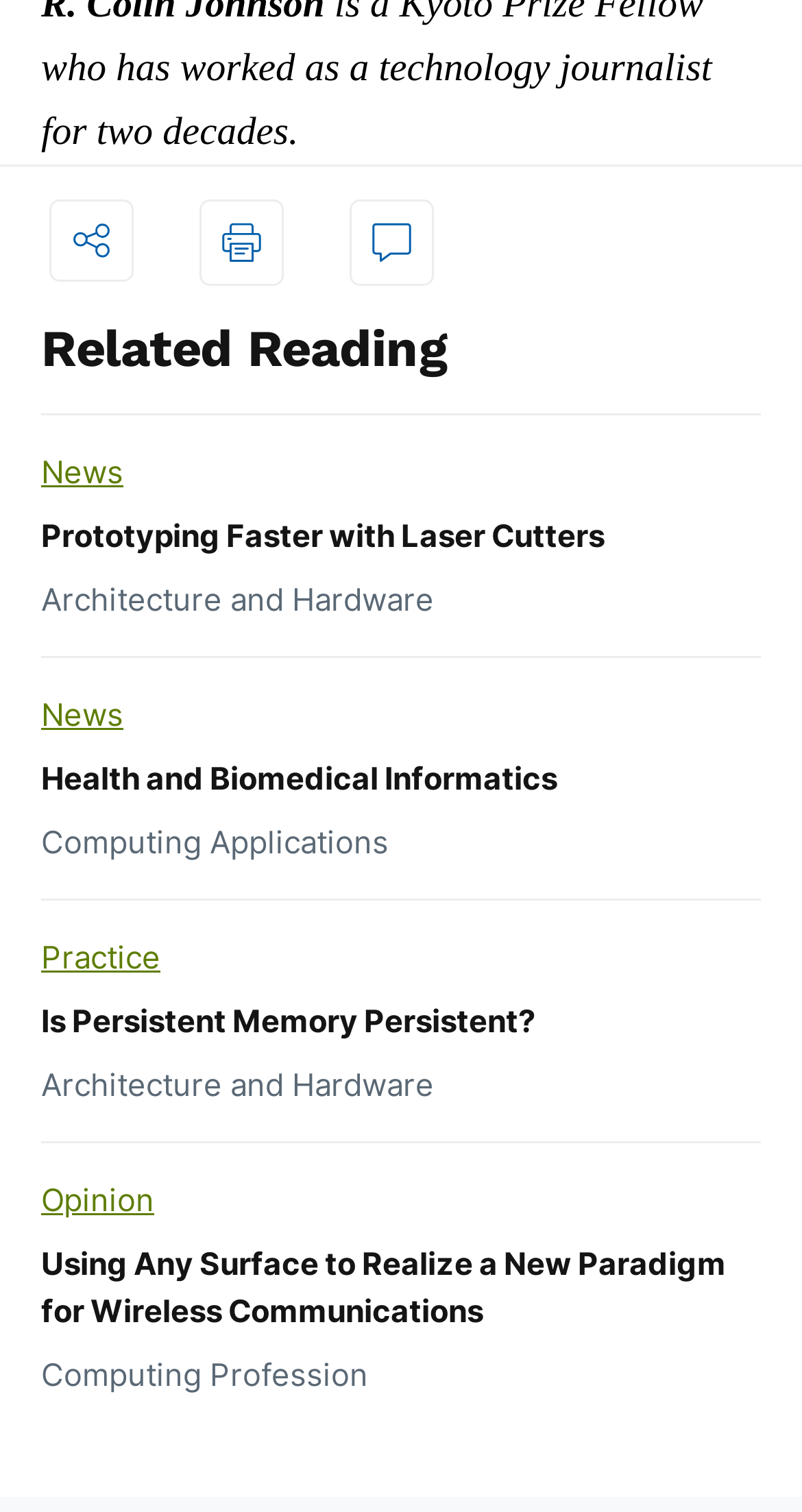Pinpoint the bounding box coordinates of the clickable element to carry out the following instruction: "click on the share menu."

[0.062, 0.132, 0.167, 0.187]